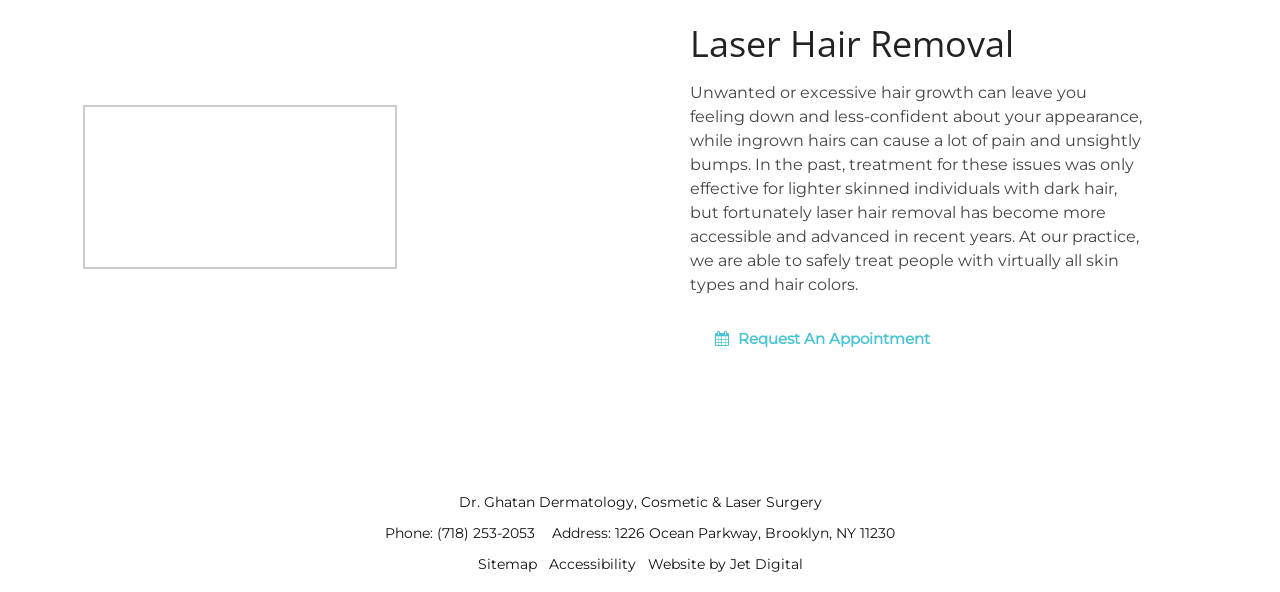Using the details in the image, give a detailed response to the question below:
What is the topic of the webpage?

I found the answer by looking at the heading element with the text 'Laser Hair Removal' which is located at the top of the page, indicating the main topic of the webpage.